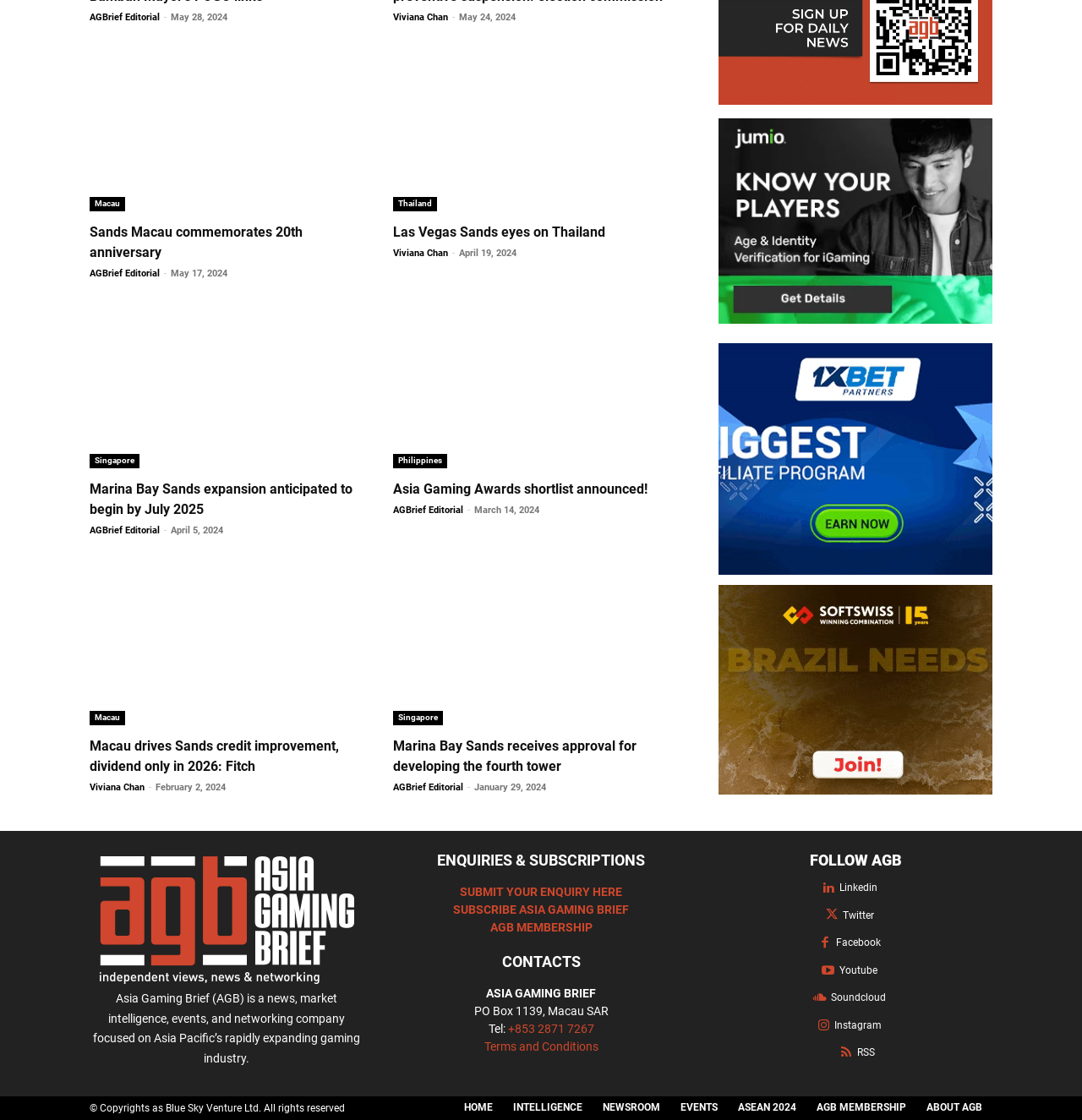Kindly respond to the following question with a single word or a brief phrase: 
What is the phone number of Asia Gaming Brief?

+853 2871 7267